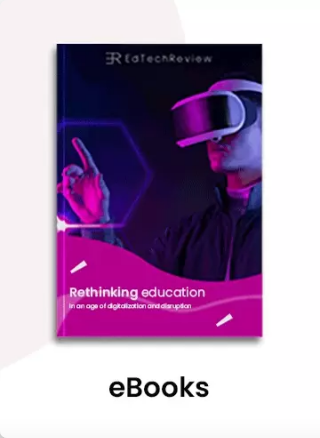Based on the visual content of the image, answer the question thoroughly: What is the format of the eBook?

The eBook is categorized under 'eBooks' at the bottom, indicating its digital format and relevance to contemporary educational trends, which implies that the eBook is available in a digital format rather than a physical one.